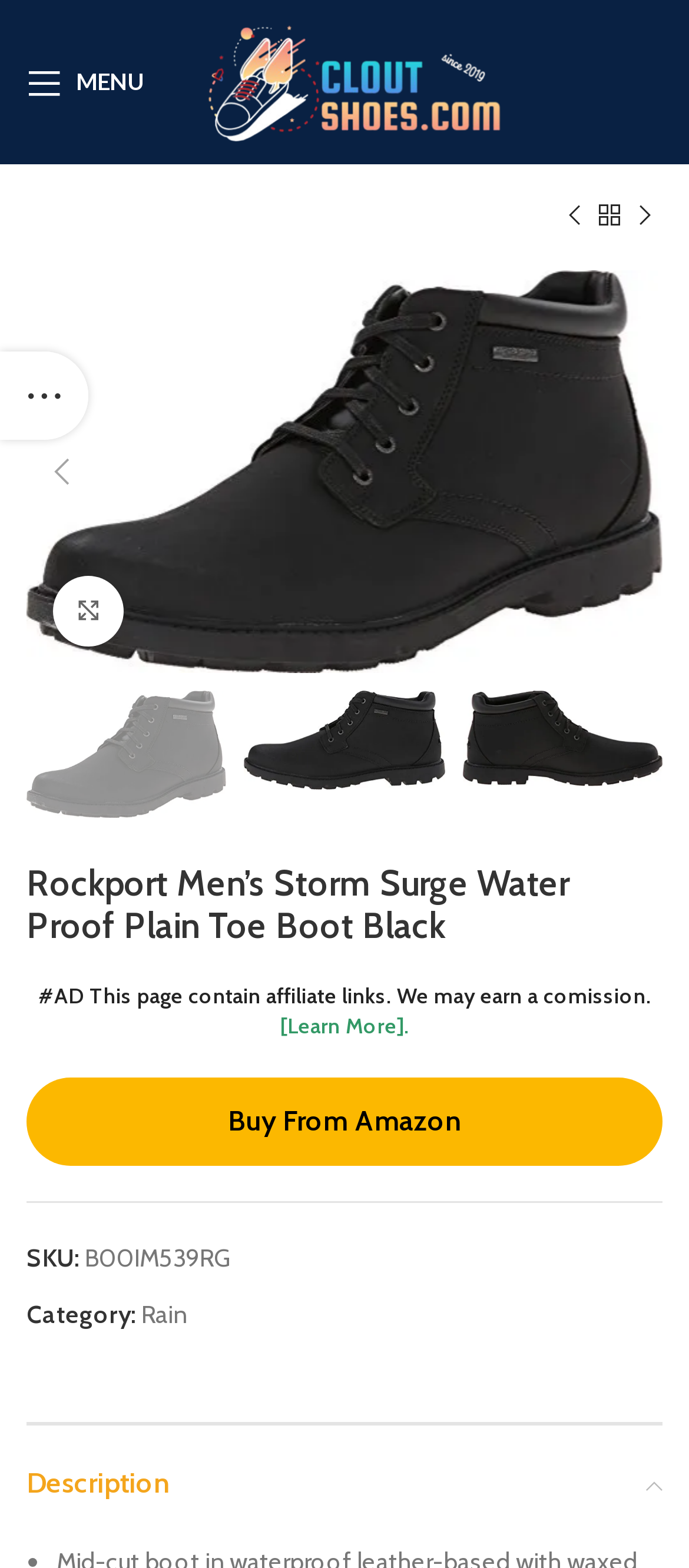Please determine the bounding box coordinates of the element's region to click in order to carry out the following instruction: "Buy From Amazon". The coordinates should be four float numbers between 0 and 1, i.e., [left, top, right, bottom].

[0.038, 0.687, 0.962, 0.743]